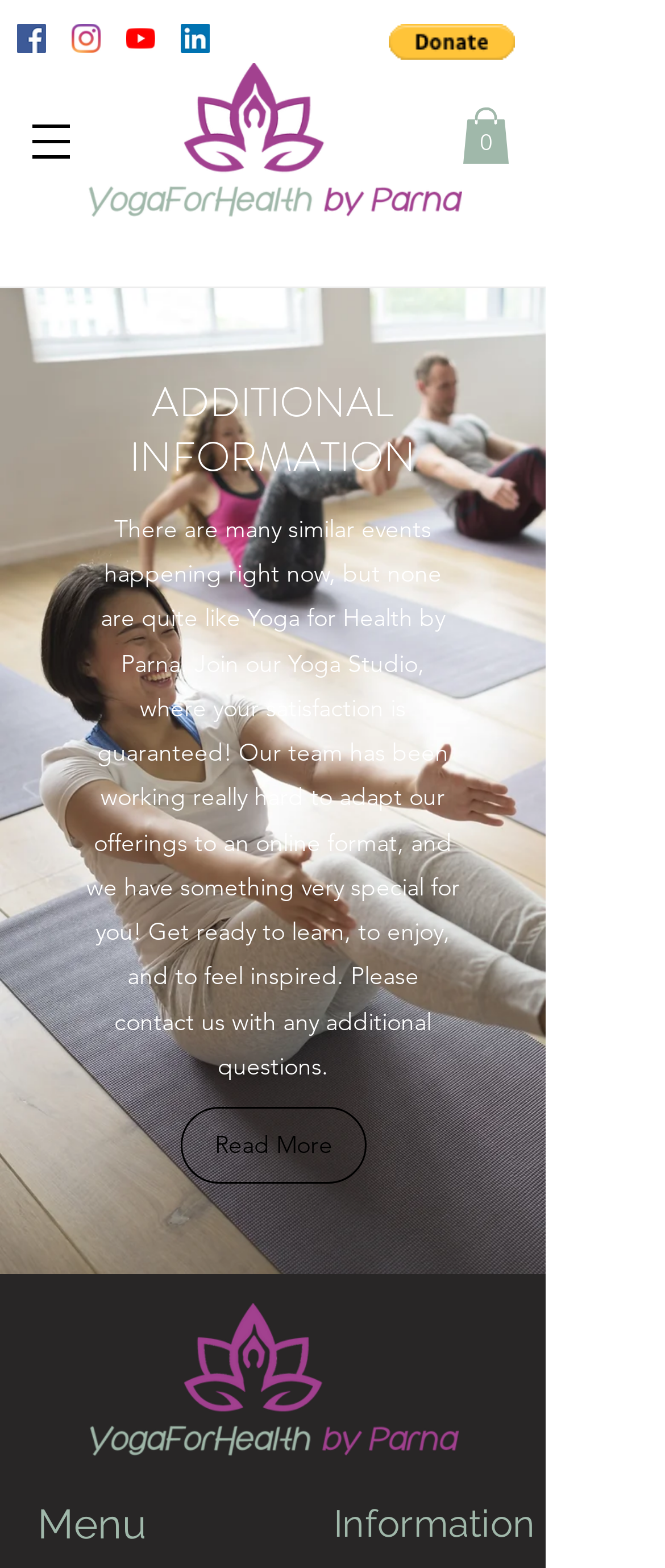Provide a thorough description of the webpage's content and layout.

This webpage is about Yoga for Health by Parna, with a prominent logo at the top left corner. The logo is accompanied by a navigation menu button on the top left and a cart icon with 0 items on the top right. Below the logo, there is a social bar with links to Facebook, Instagram, YouTube, and LinkedIn, each represented by their respective icons.

On the top right side, there is a "Donate via PayPal" button. The main content of the page is divided into two sections. The top section features an image of people having fun at yoga, taking up most of the width. Below the image, there is a heading "ADDITIONAL INFORMATION" followed by a paragraph of text that describes the unique offerings of Yoga for Health by Parna and invites visitors to contact them with any questions.

At the bottom of the page, there is a "Read More" button. The page also has a footer section with the Parna logo again, and two headings, "Menu" and "Information", which are likely navigation links.